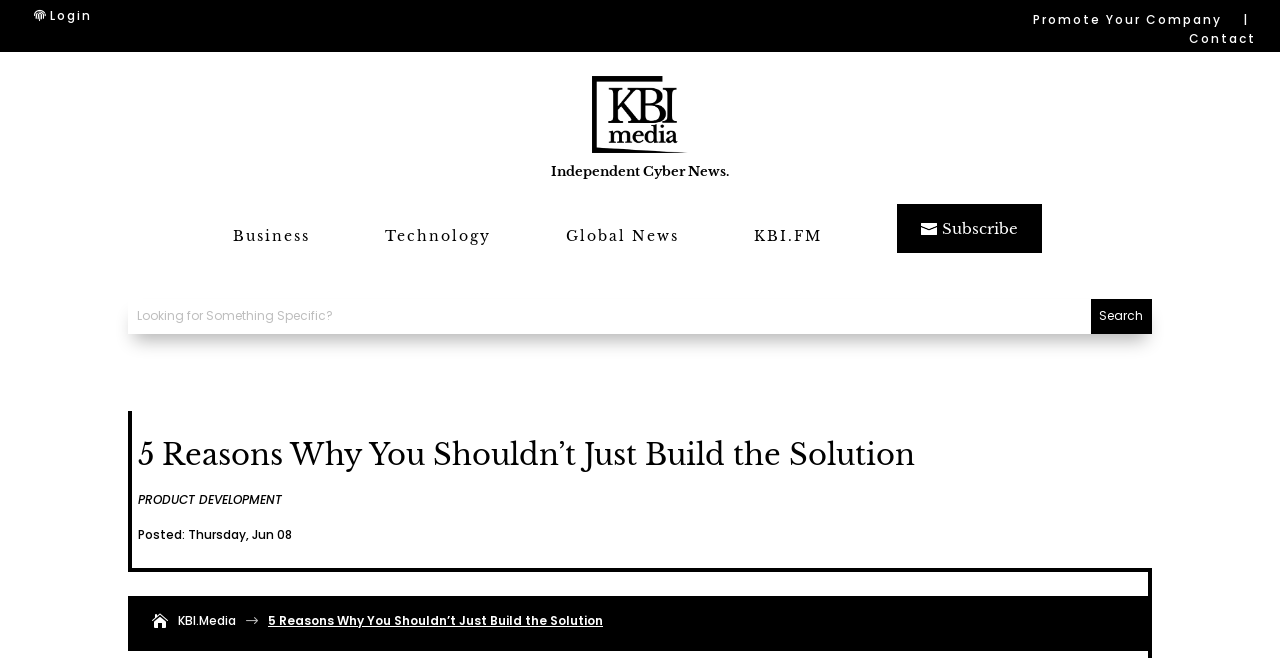Explain the contents of the webpage comprehensively.

The webpage appears to be an article page from KBI.Media, with a title "5 Reasons Why You Shouldn’t Just Build the Solution". At the top left corner, there is a login link and a series of navigation links, including "Promote Your Company", "Contact", and a separator. 

Below the navigation links, there is a logo image, followed by a heading "Independent Cyber News." On the same line, there are several category links, including "Business", "Technology", "Global News", and "KBI.FM". 

To the right of the category links, there is a subscribe link with an icon. Below the category links, there is a search bar with a text box and a search button. 

The main content of the article starts with a title "5 Reasons Why You Shouldn’t Just Build the Solution" and a subtitle "Posted: Thursday, Jun 08". Below the title, there is a link to "PRODUCT DEVELOPMENT". 

At the bottom of the page, there are several social media links with icons, aligned to the right edge of the page. Additionally, there is a link to KBI.Media and a dollar sign icon near the bottom left corner.